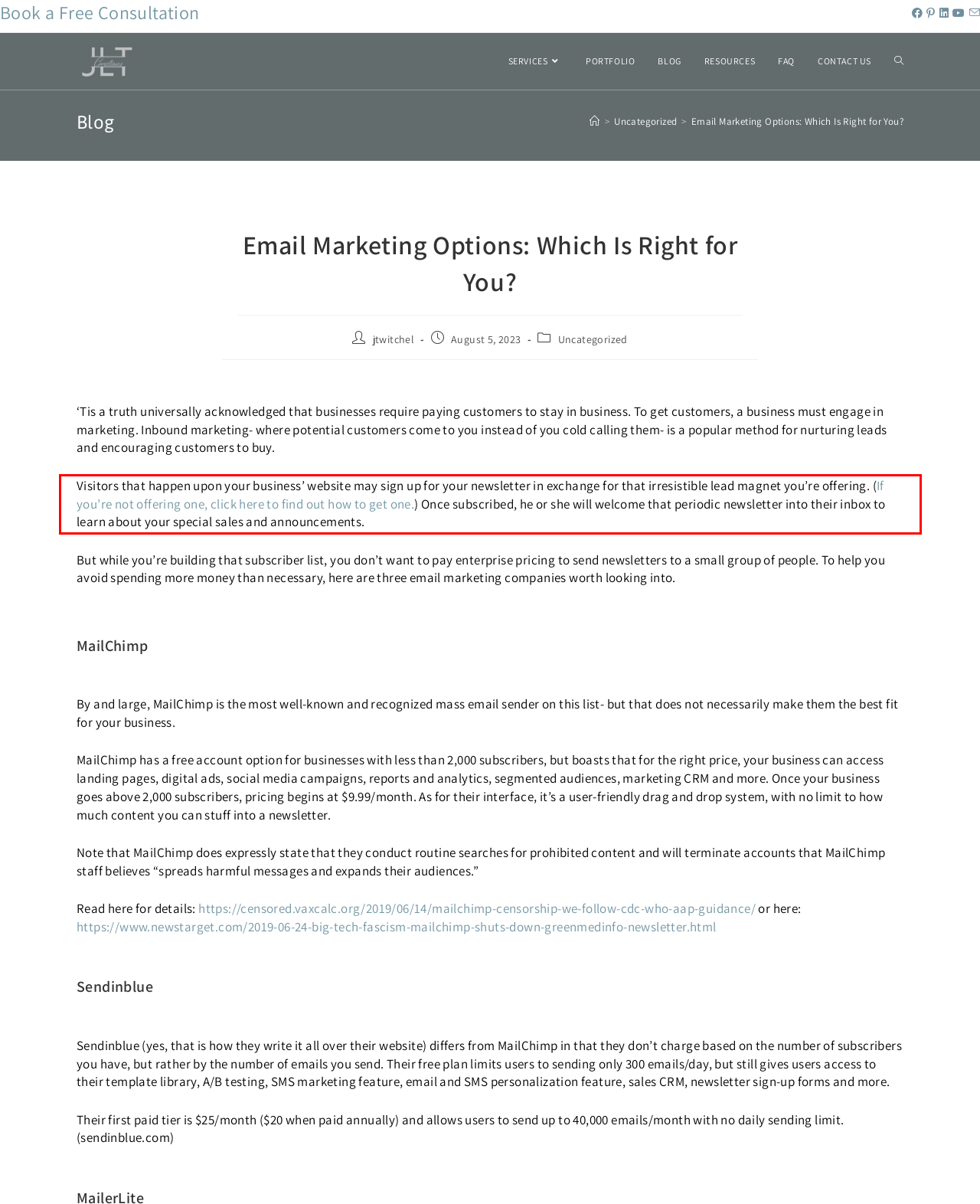Using the provided screenshot, read and generate the text content within the red-bordered area.

Visitors that happen upon your business’ website may sign up for your newsletter in exchange for that irresistible lead magnet you’re offering. (If you’re not offering one, click here to find out how to get one.) Once subscribed, he or she will welcome that periodic newsletter into their inbox to learn about your special sales and announcements.